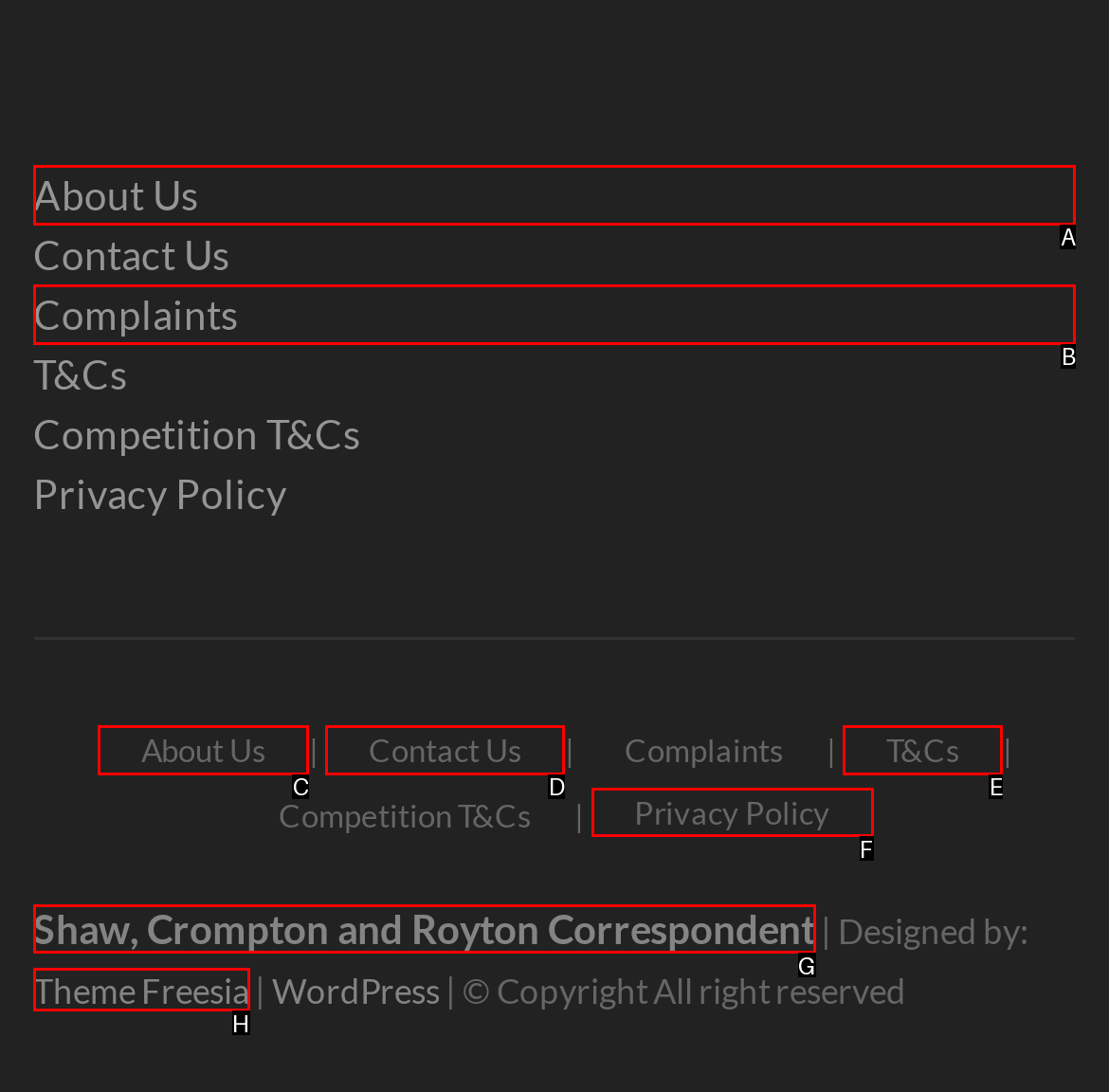Select the HTML element that fits the following description: Complaints
Provide the letter of the matching option.

B